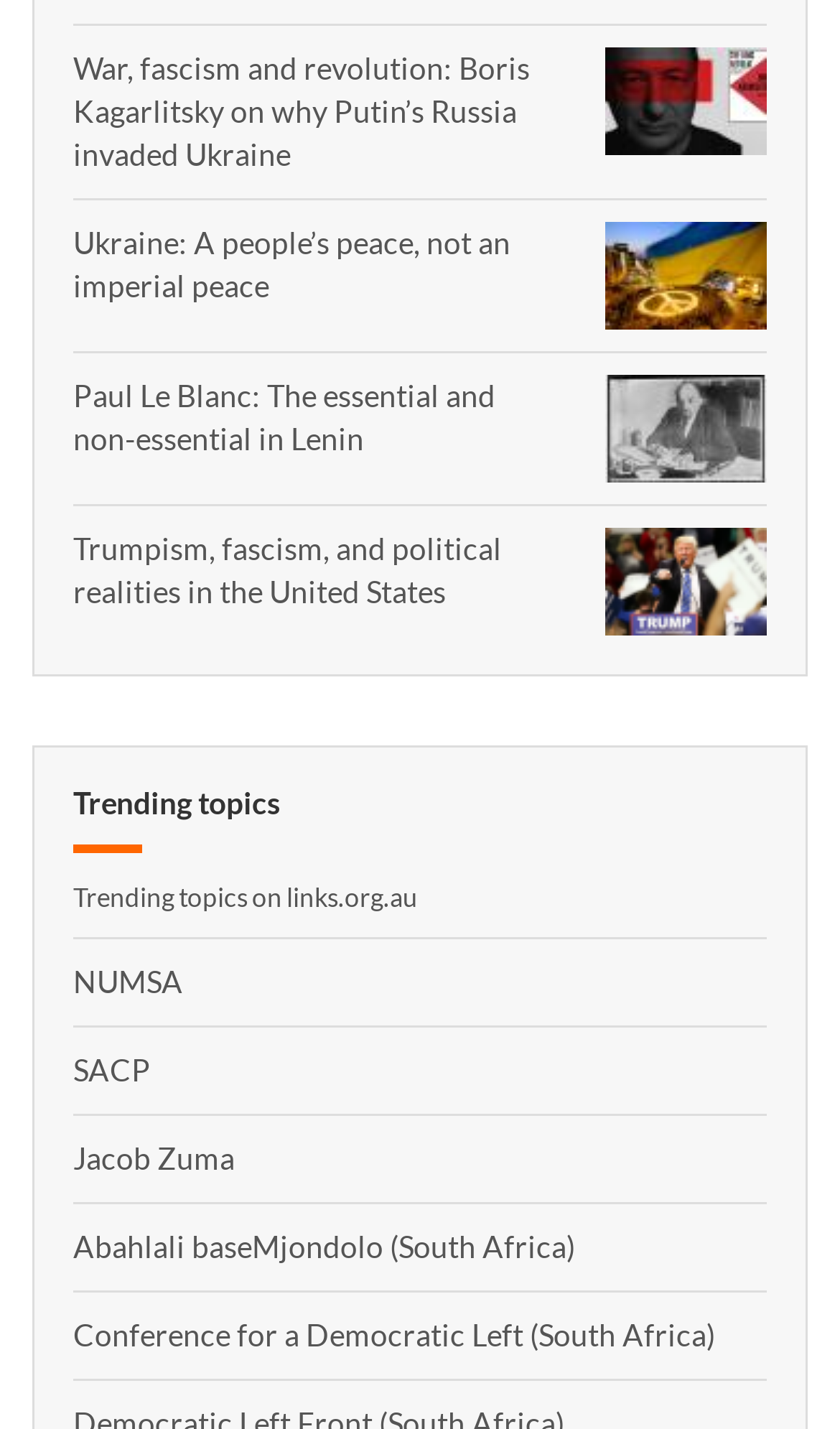Find the bounding box coordinates of the element to click in order to complete this instruction: "Explore trending topics". The bounding box coordinates must be four float numbers between 0 and 1, denoted as [left, top, right, bottom].

[0.087, 0.55, 0.913, 0.597]